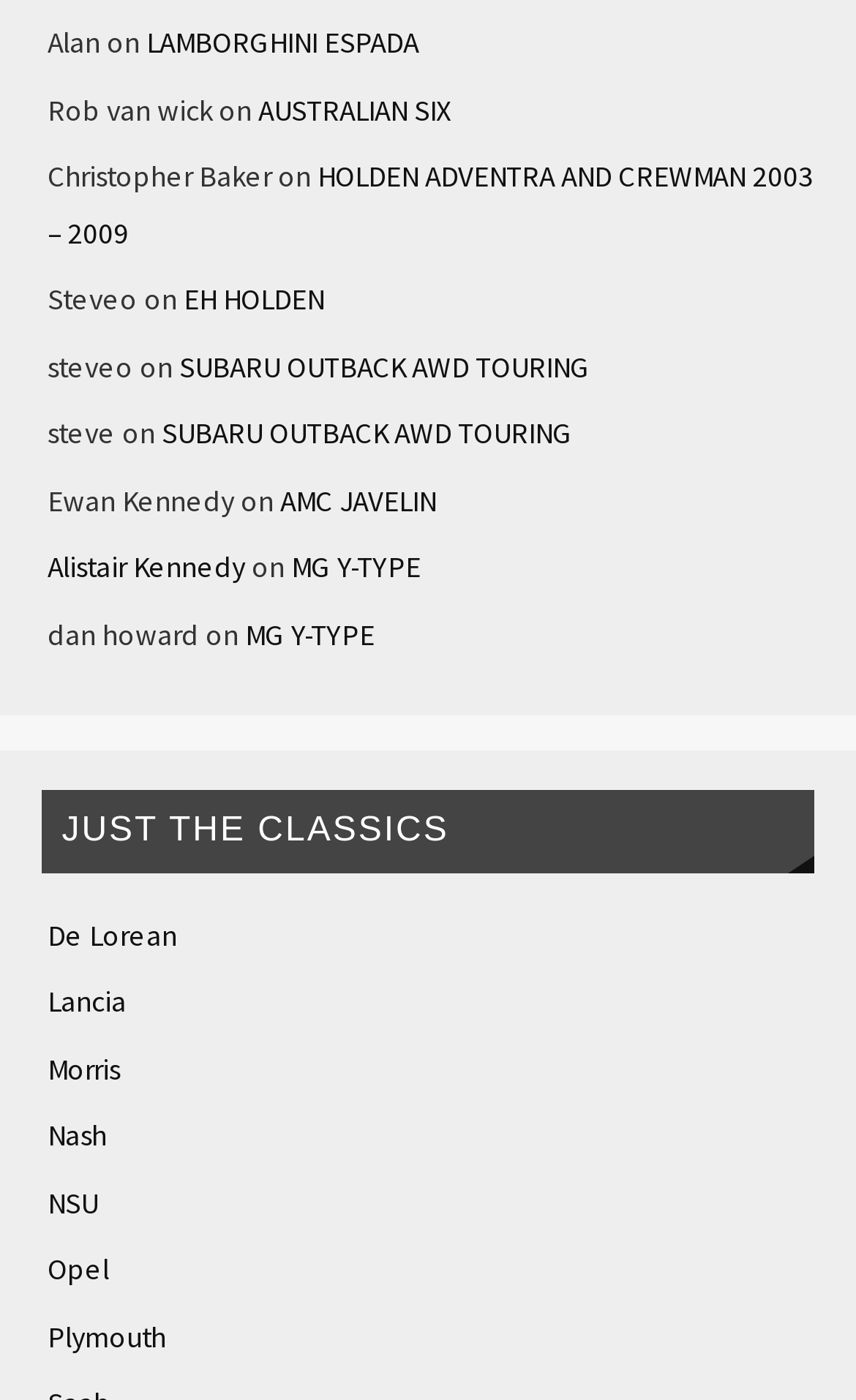Please respond to the question with a concise word or phrase:
Are there any images on the webpage?

No